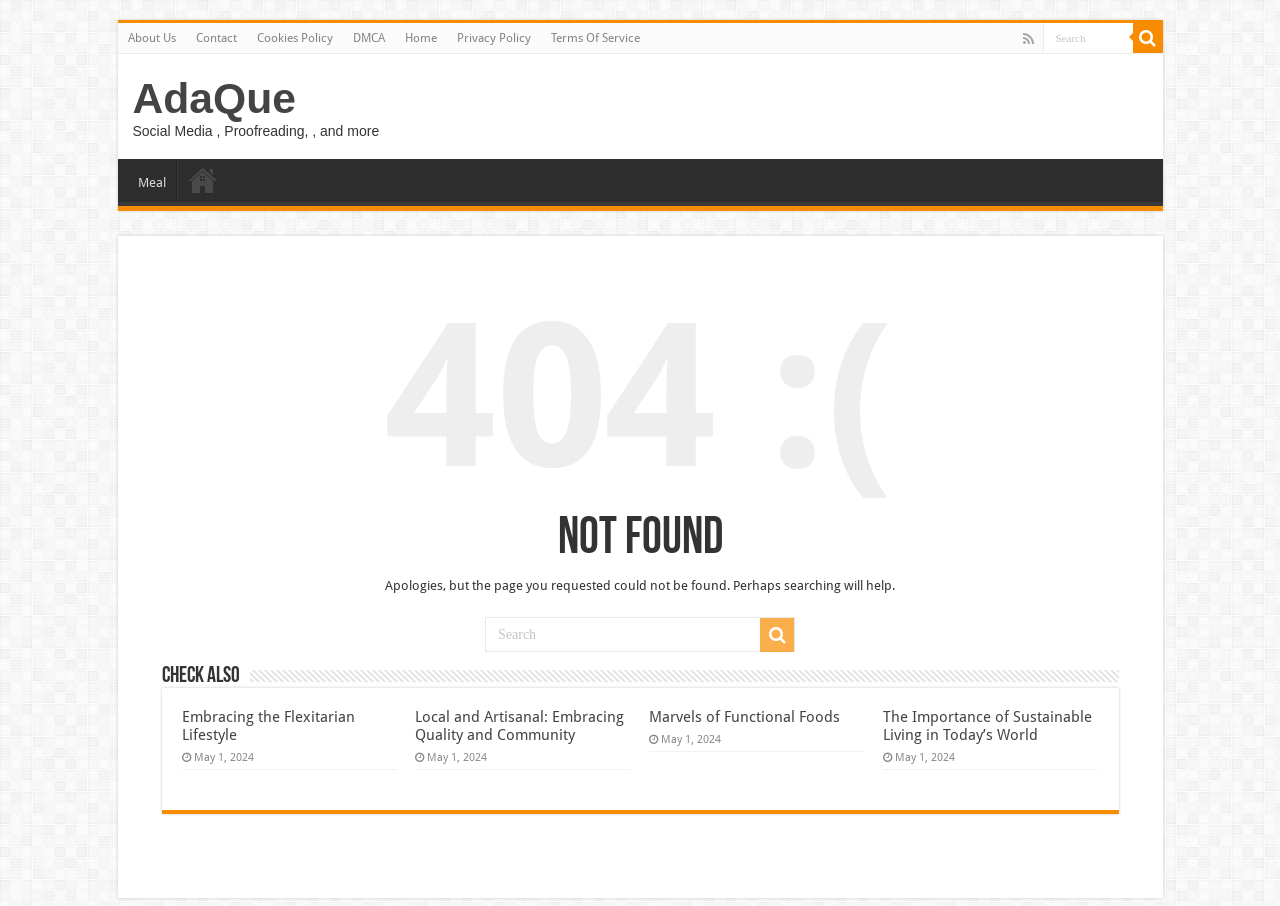What is the purpose of the textbox?
Based on the image content, provide your answer in one word or a short phrase.

Search